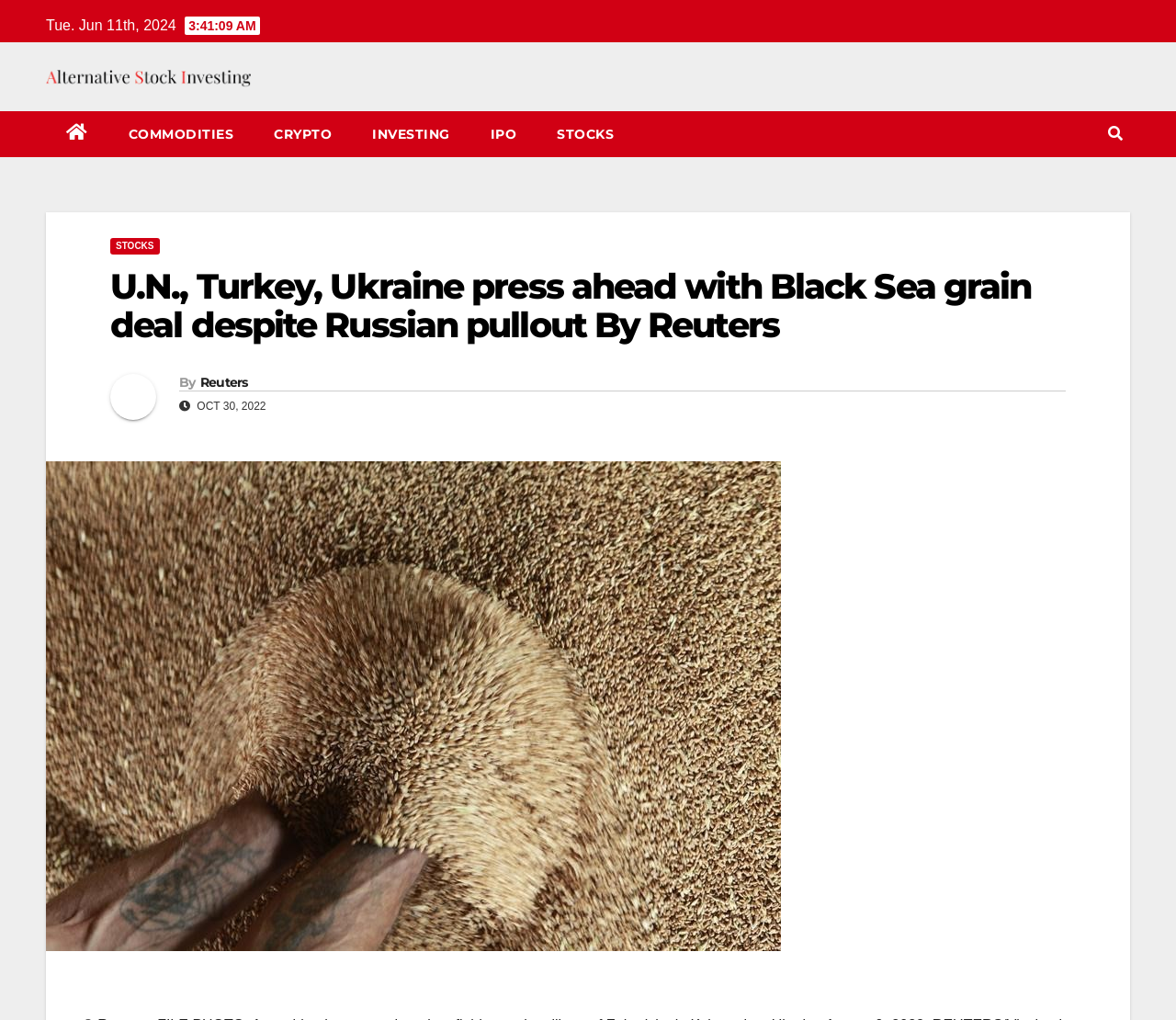Please identify the bounding box coordinates of the element's region that should be clicked to execute the following instruction: "Click on the 'Alternative Stock Investing' link". The bounding box coordinates must be four float numbers between 0 and 1, i.e., [left, top, right, bottom].

[0.039, 0.064, 0.213, 0.086]